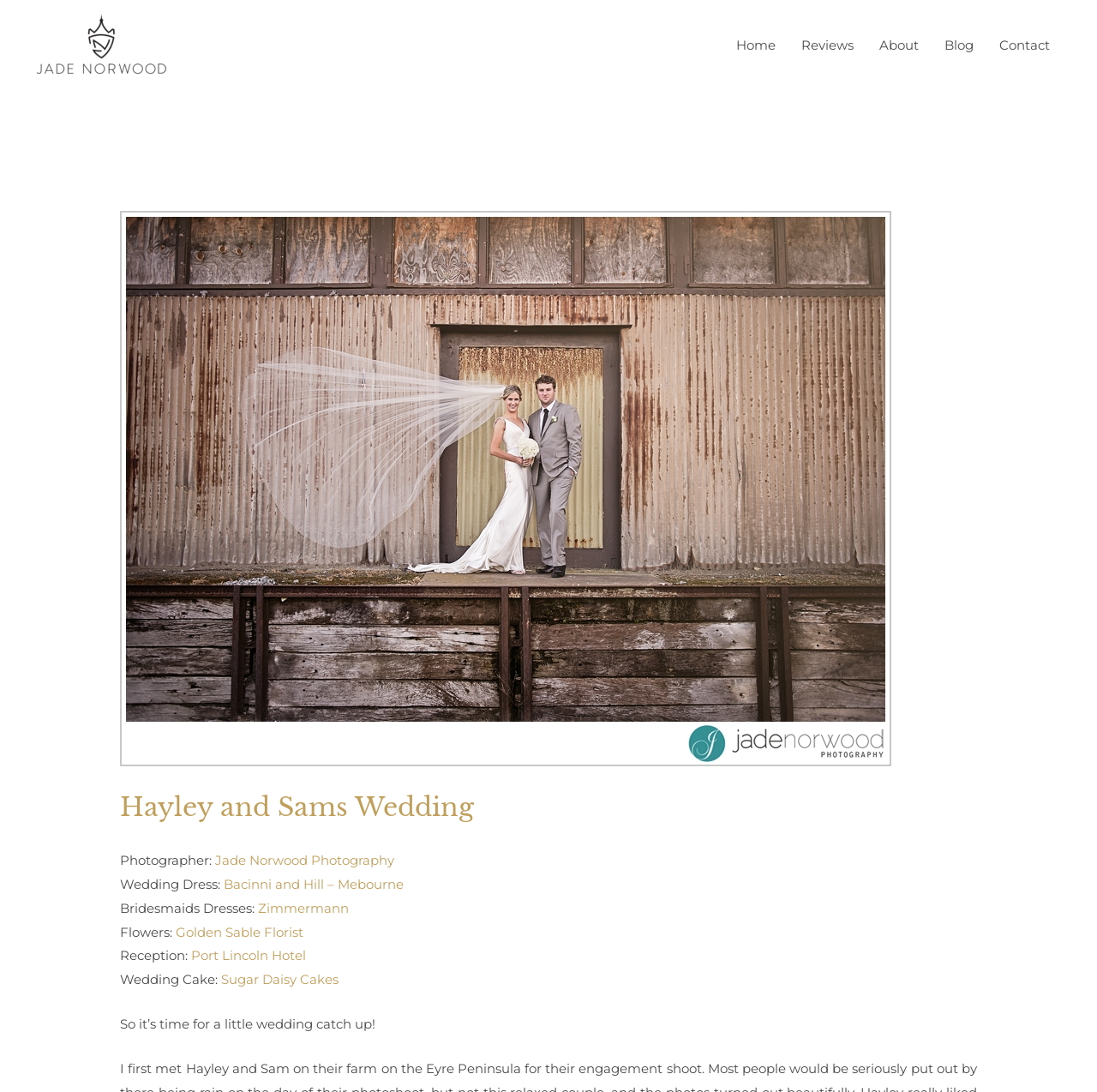What is the name of the dress designer for the bridesmaids?
Based on the image, answer the question in a detailed manner.

I found the answer by looking at the text 'Bridesmaids Dresses:' and the corresponding link next to it, which is 'Zimmermann'.